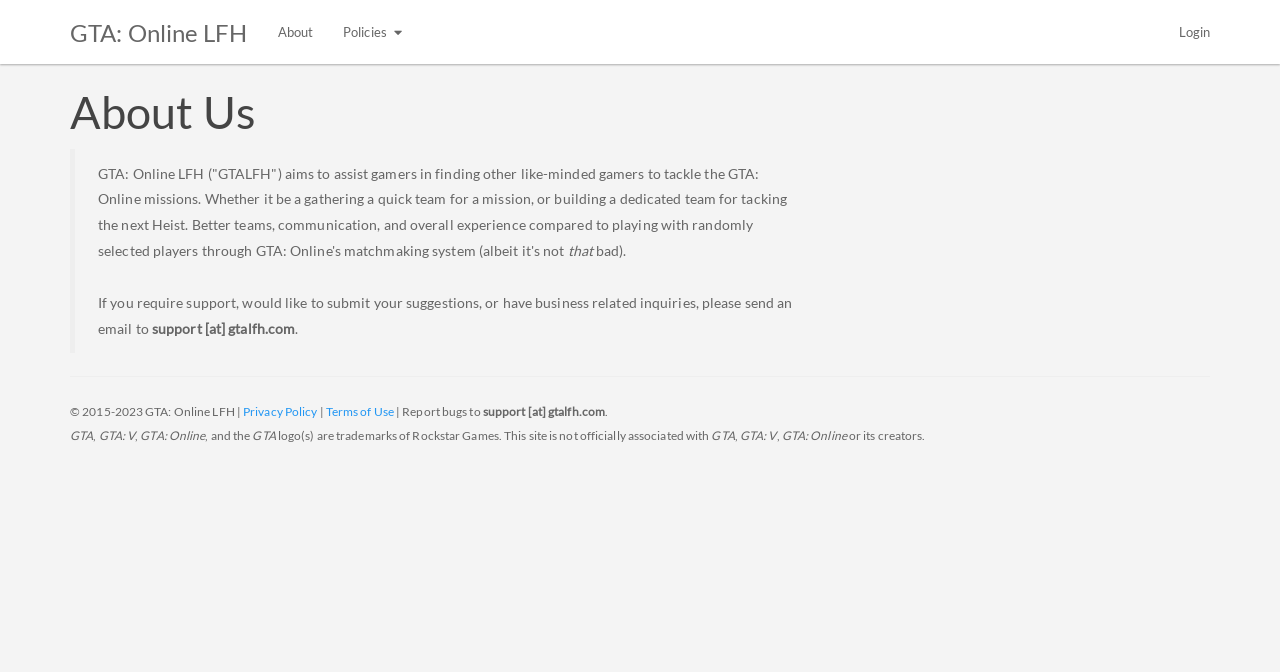What is the purpose of GTA: Online LFH?
Answer the question in as much detail as possible.

Based on the blockquote text, GTA: Online LFH aims to assist gamers in finding other like-minded gamers to tackle the GTA: Online missions, which implies that the purpose of GTA: Online LFH is to find a Heists team.